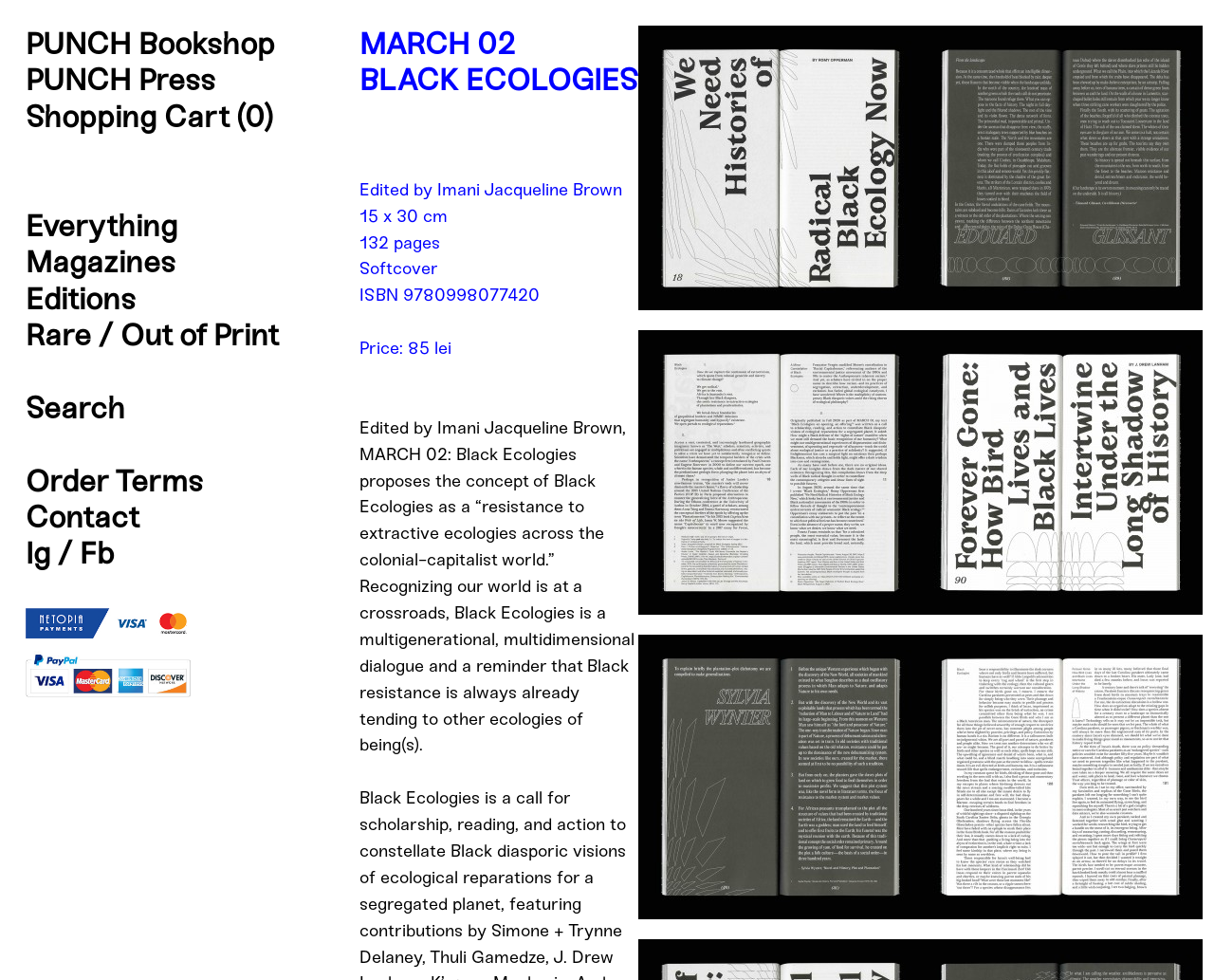Please specify the bounding box coordinates for the clickable region that will help you carry out the instruction: "Search for books".

[0.021, 0.398, 0.103, 0.435]